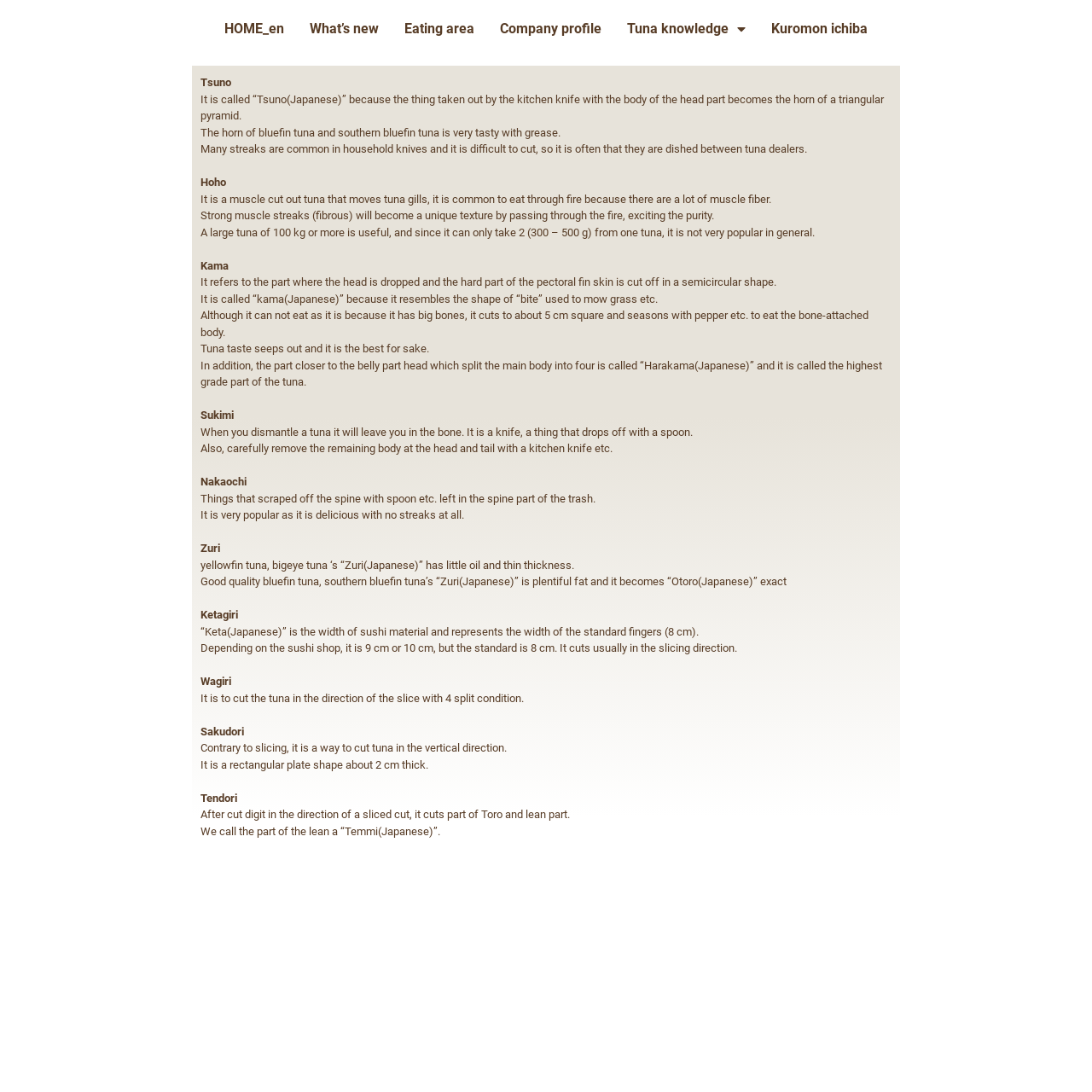What is Kama in Japanese?
Please provide a comprehensive answer based on the information in the image.

According to the webpage, Kama refers to the part where the head is dropped and the hard part of the pectoral fin skin is cut off in a semicircular shape, resembling the shape of 'bite' used to mow grass etc.